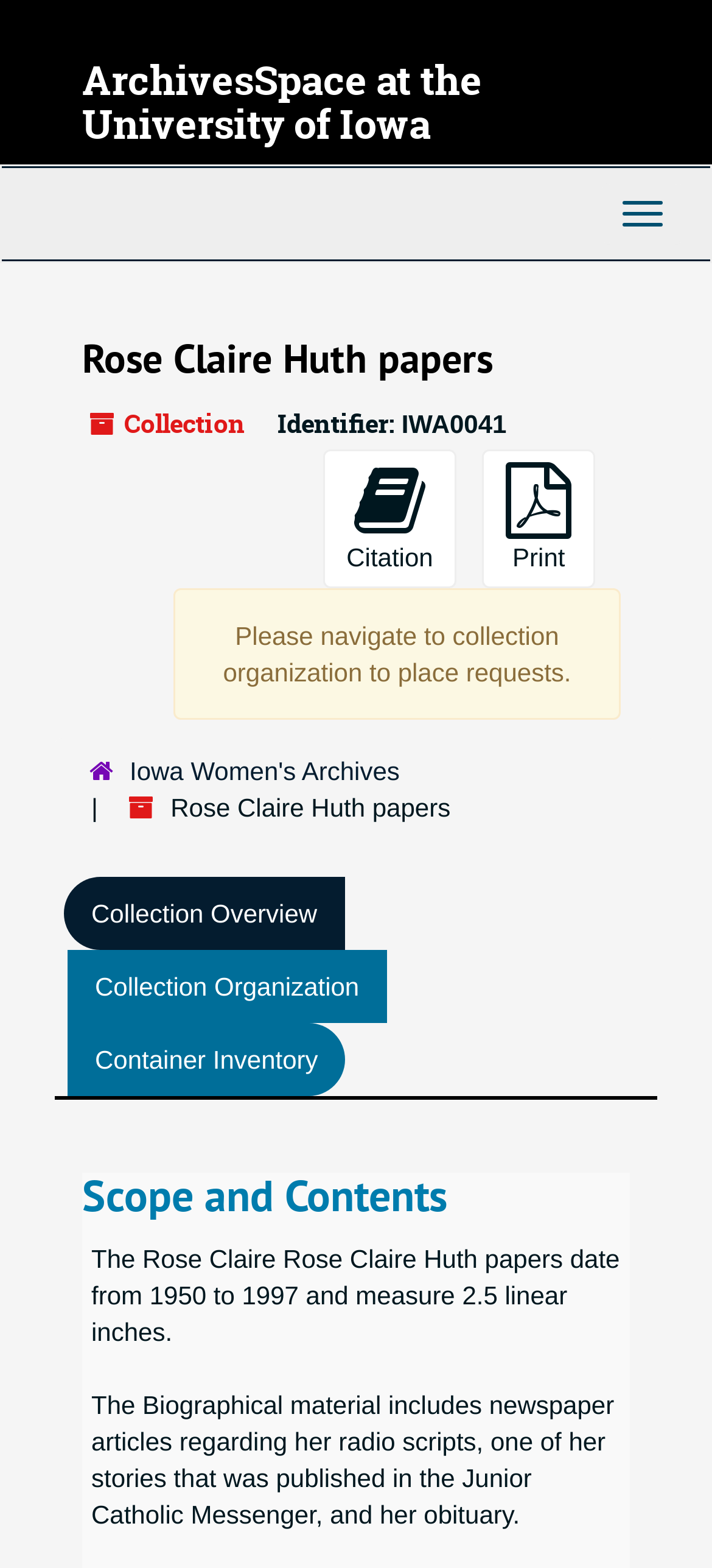Kindly determine the bounding box coordinates for the clickable area to achieve the given instruction: "Toggle navigation".

[0.846, 0.117, 0.959, 0.156]